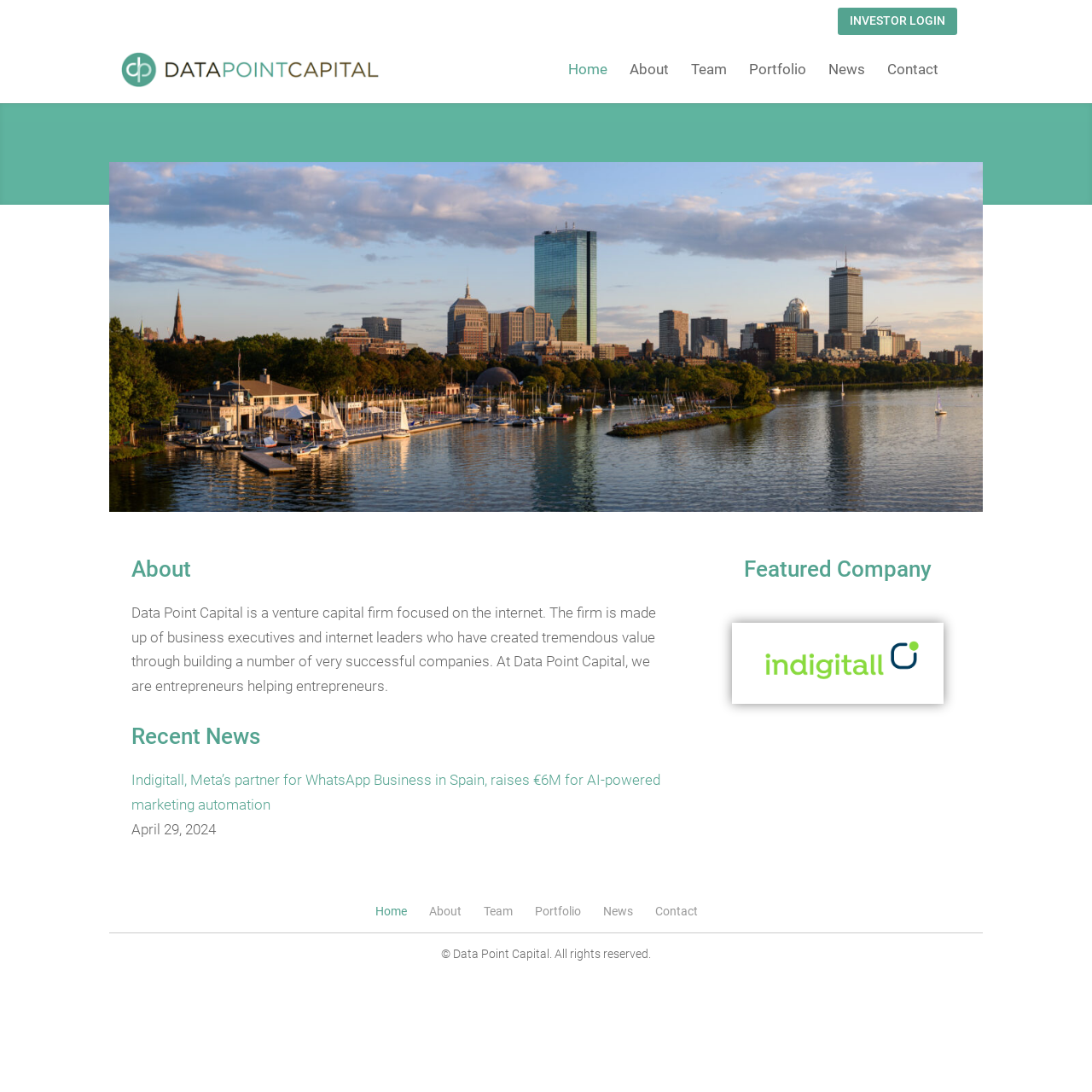Determine the bounding box coordinates of the clickable region to execute the instruction: "Email team@usatales.com". The coordinates should be four float numbers between 0 and 1, denoted as [left, top, right, bottom].

None